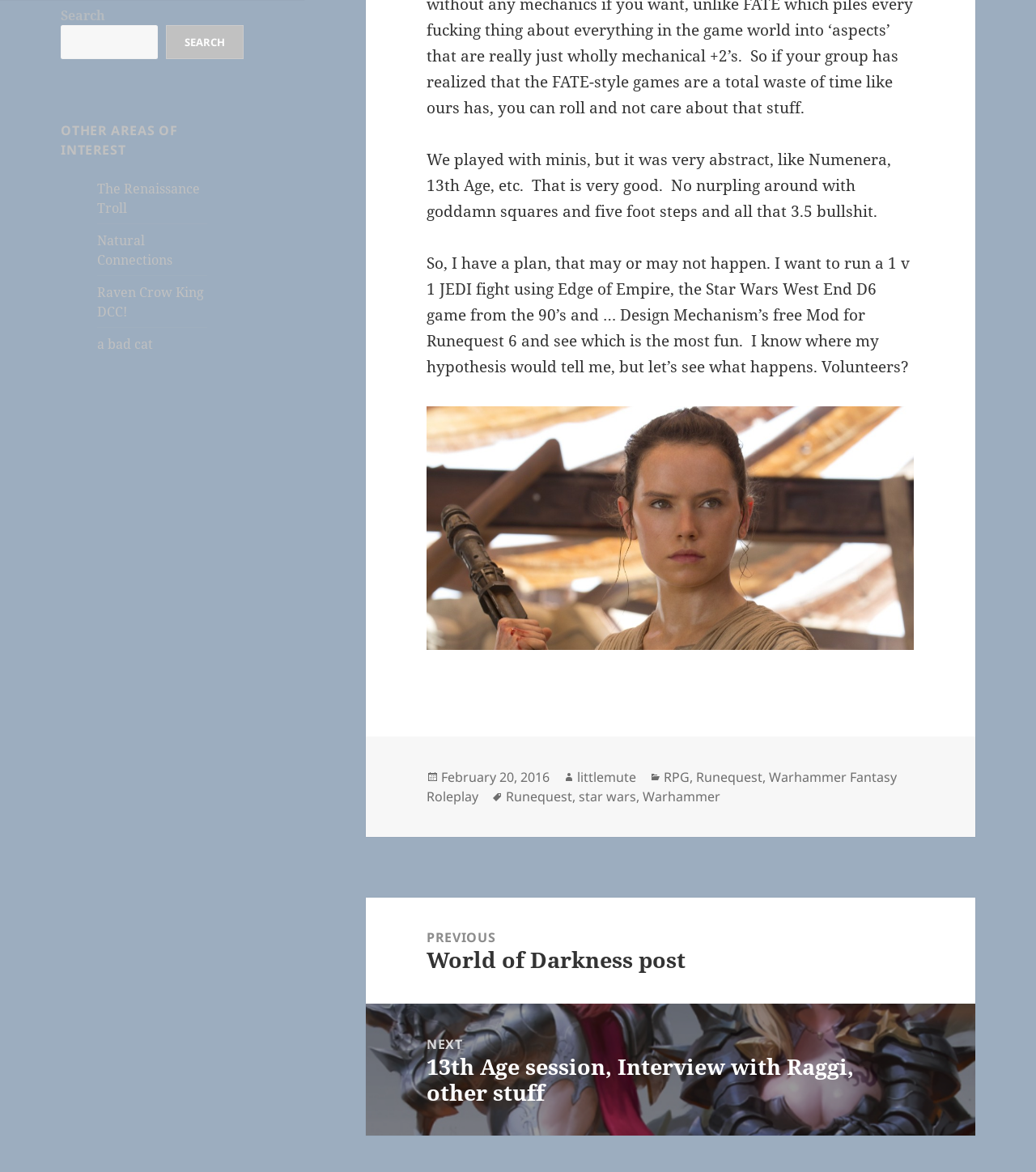Indicate the bounding box coordinates of the clickable region to achieve the following instruction: "Read the post from February 20, 2016."

[0.426, 0.655, 0.53, 0.671]